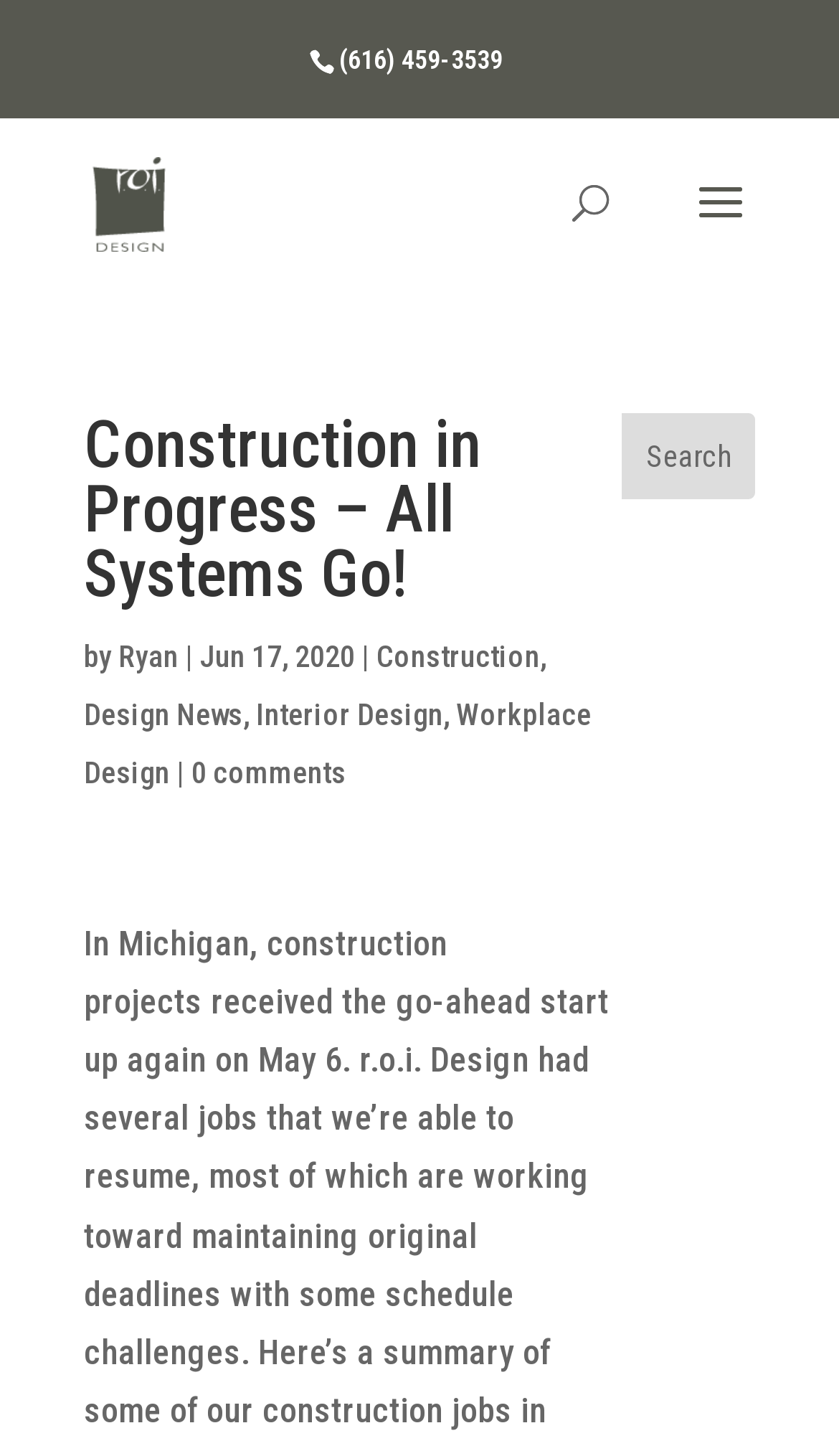Please predict the bounding box coordinates (top-left x, top-left y, bottom-right x, bottom-right y) for the UI element in the screenshot that fits the description: Design News

[0.1, 0.479, 0.29, 0.503]